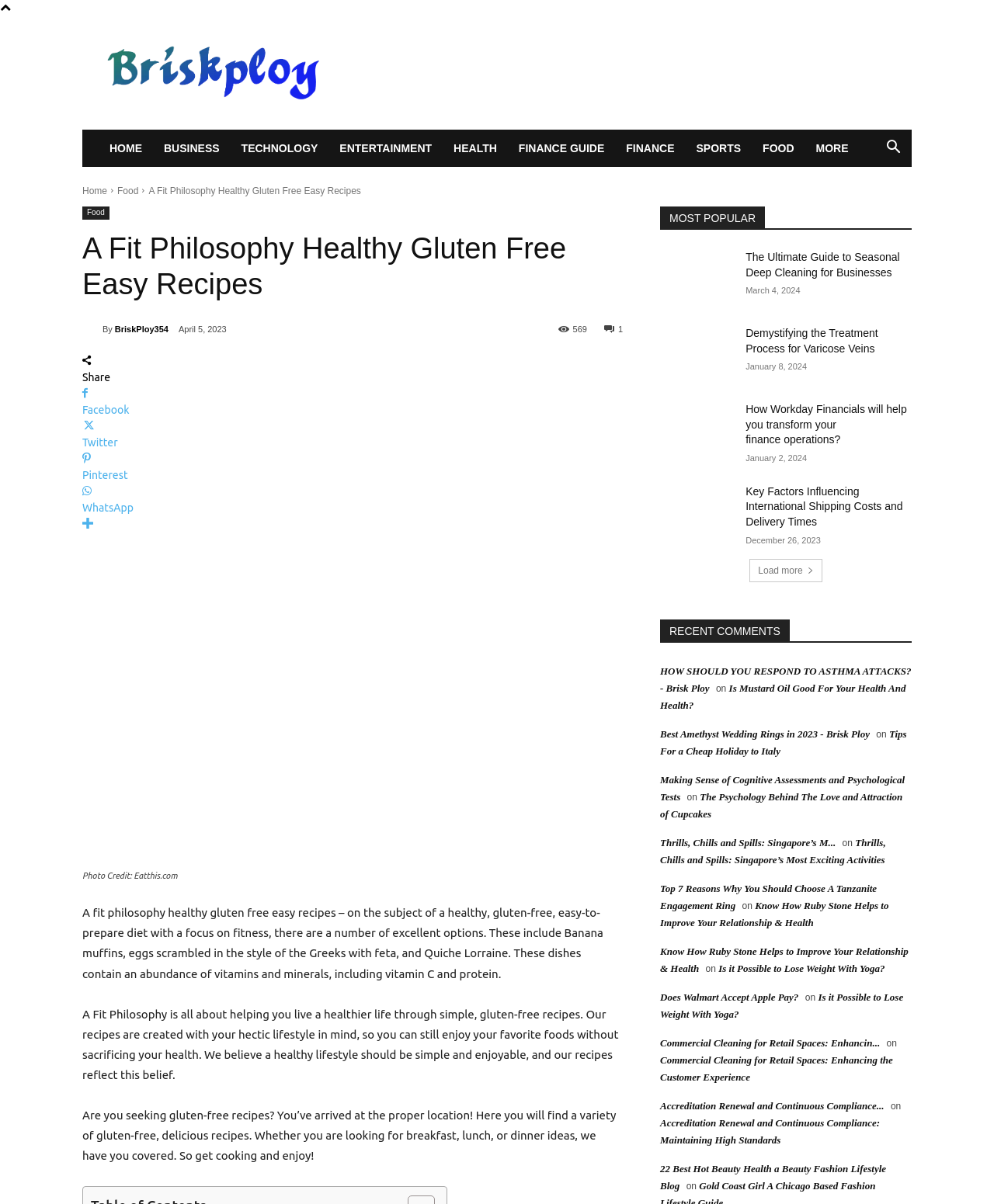Provide the bounding box coordinates of the UI element this sentence describes: "Load more".

[0.754, 0.464, 0.827, 0.483]